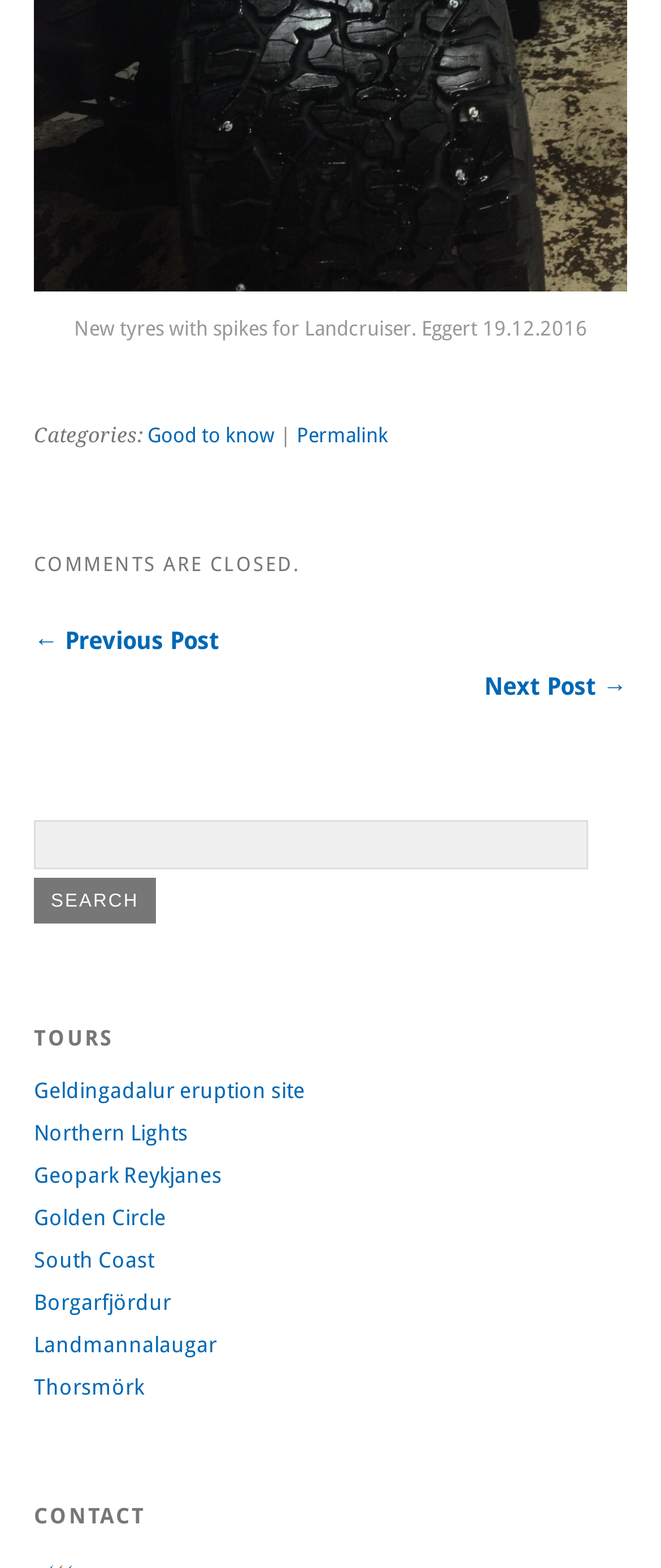Identify the bounding box coordinates necessary to click and complete the given instruction: "View the Northern Lights tour".

[0.051, 0.714, 0.285, 0.731]